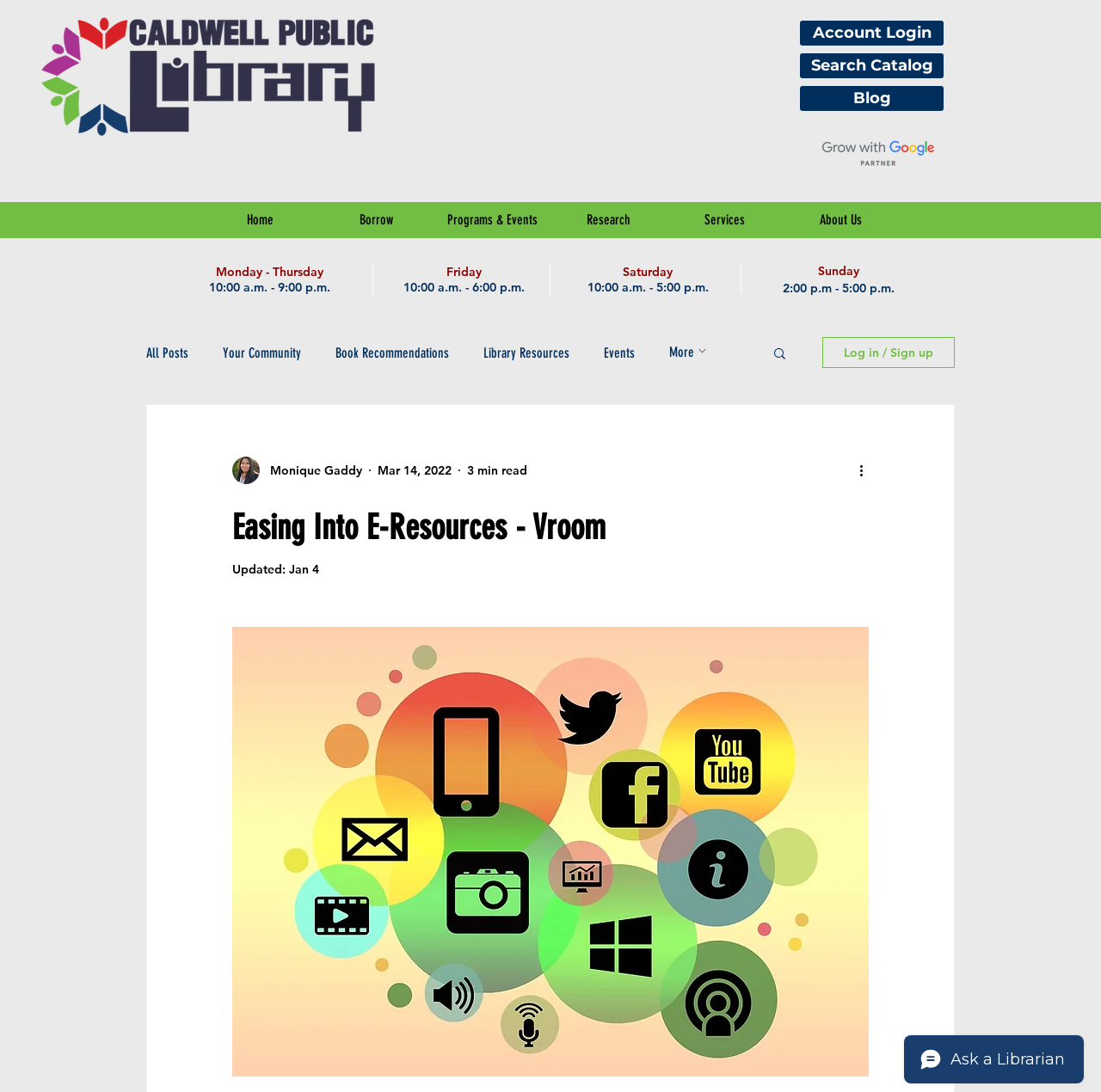Extract the bounding box coordinates for the described element: "In the News". The coordinates should be represented as four float numbers between 0 and 1: [left, top, right, bottom].

None